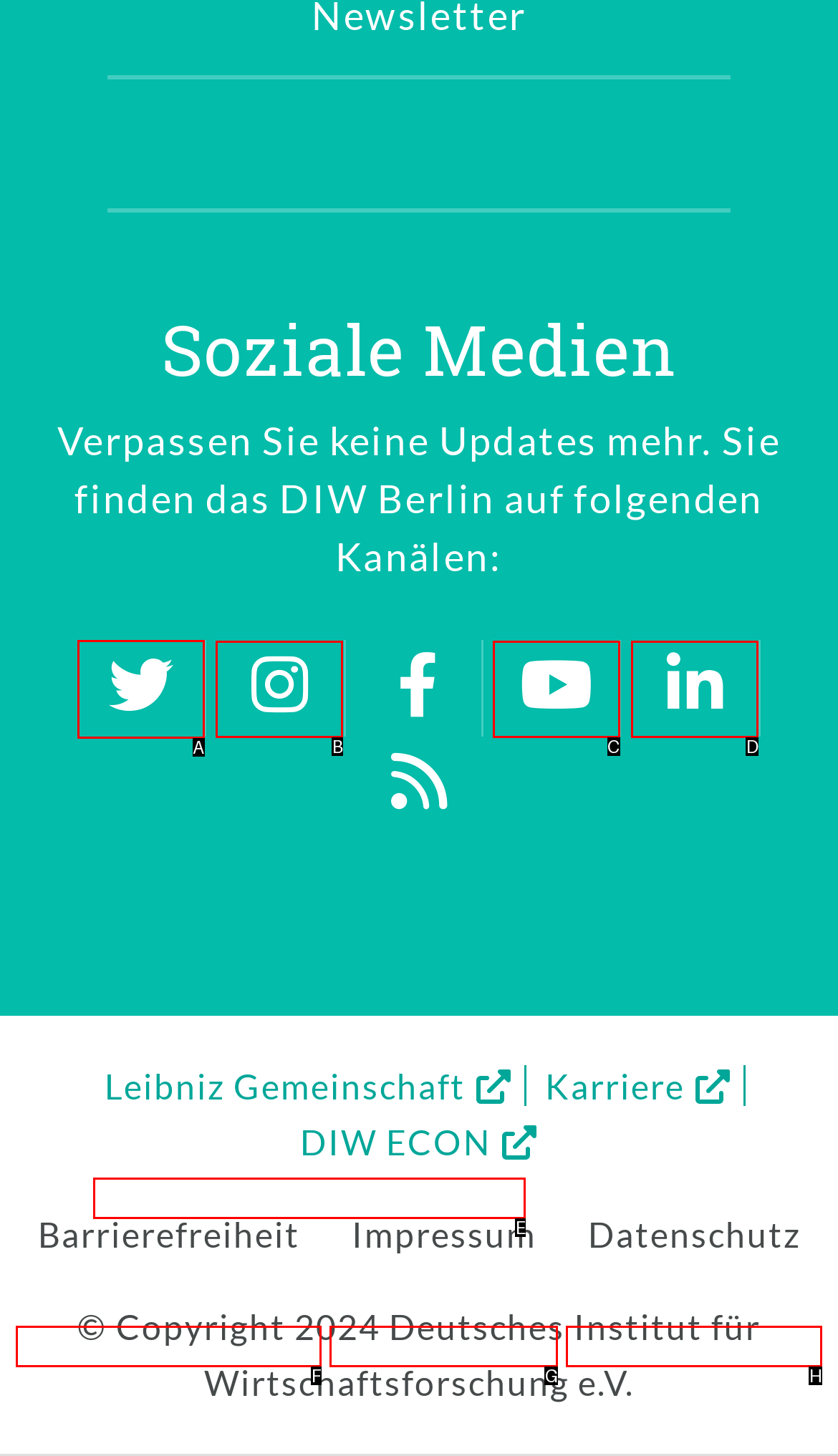Tell me which letter I should select to achieve the following goal: Follow DIW Berlin on Twitter
Answer with the corresponding letter from the provided options directly.

A